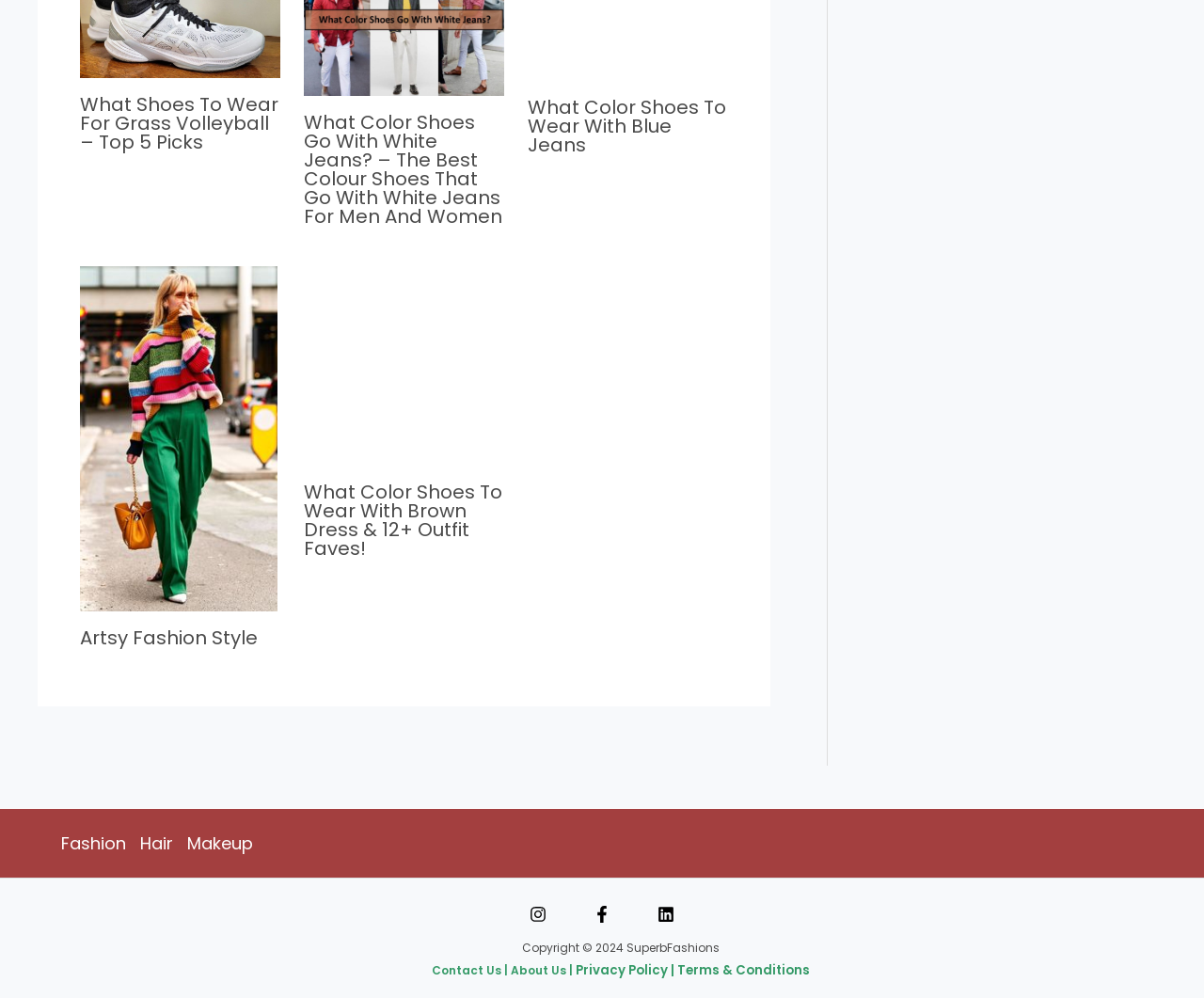Find the bounding box coordinates of the clickable area required to complete the following action: "Learn about What Color Shoes Go With White Jeans?".

[0.252, 0.113, 0.419, 0.226]